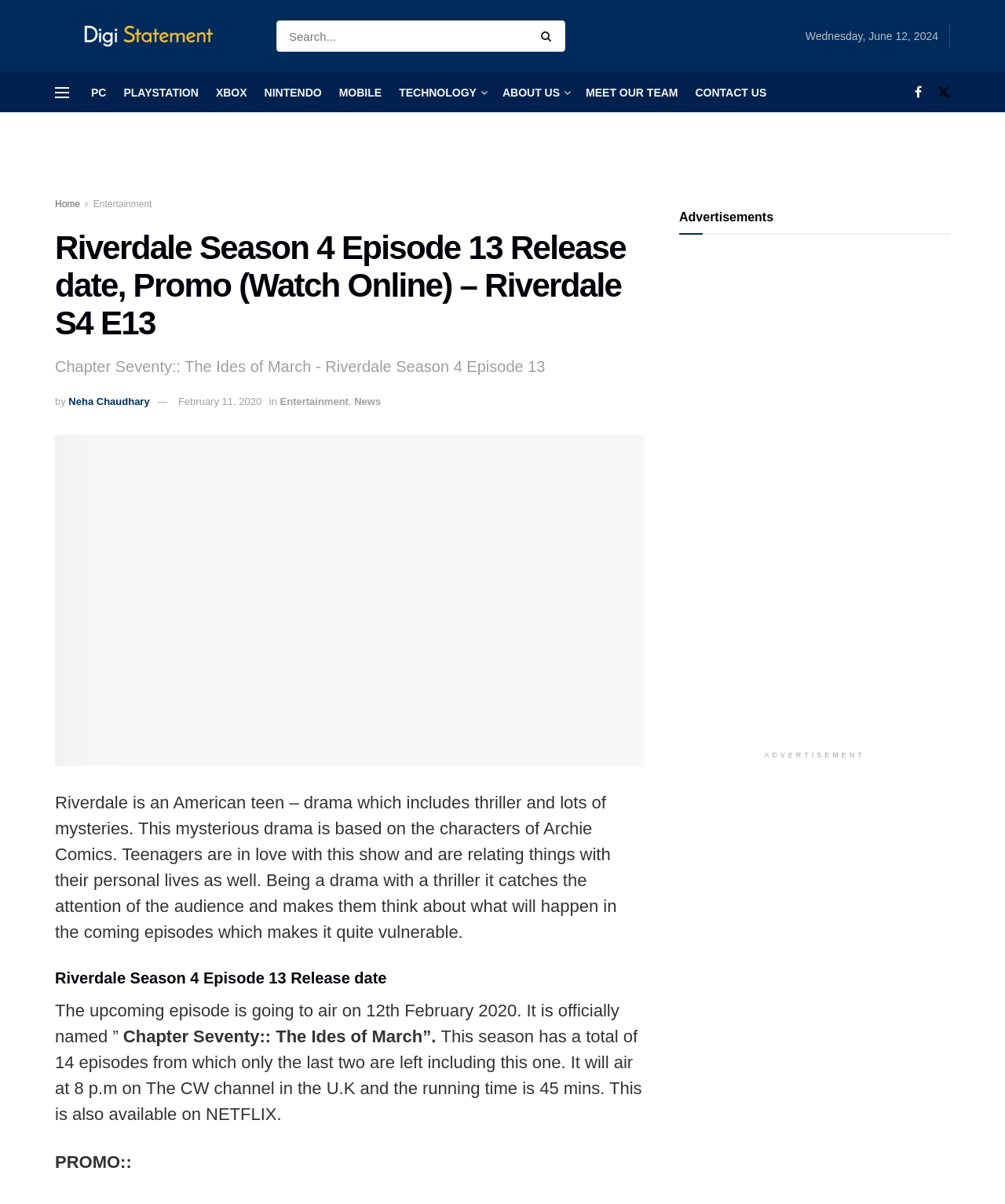Please specify the bounding box coordinates of the clickable section necessary to execute the following command: "Read about Riverdale Season 4 Episode 13".

[0.055, 0.19, 0.641, 0.285]